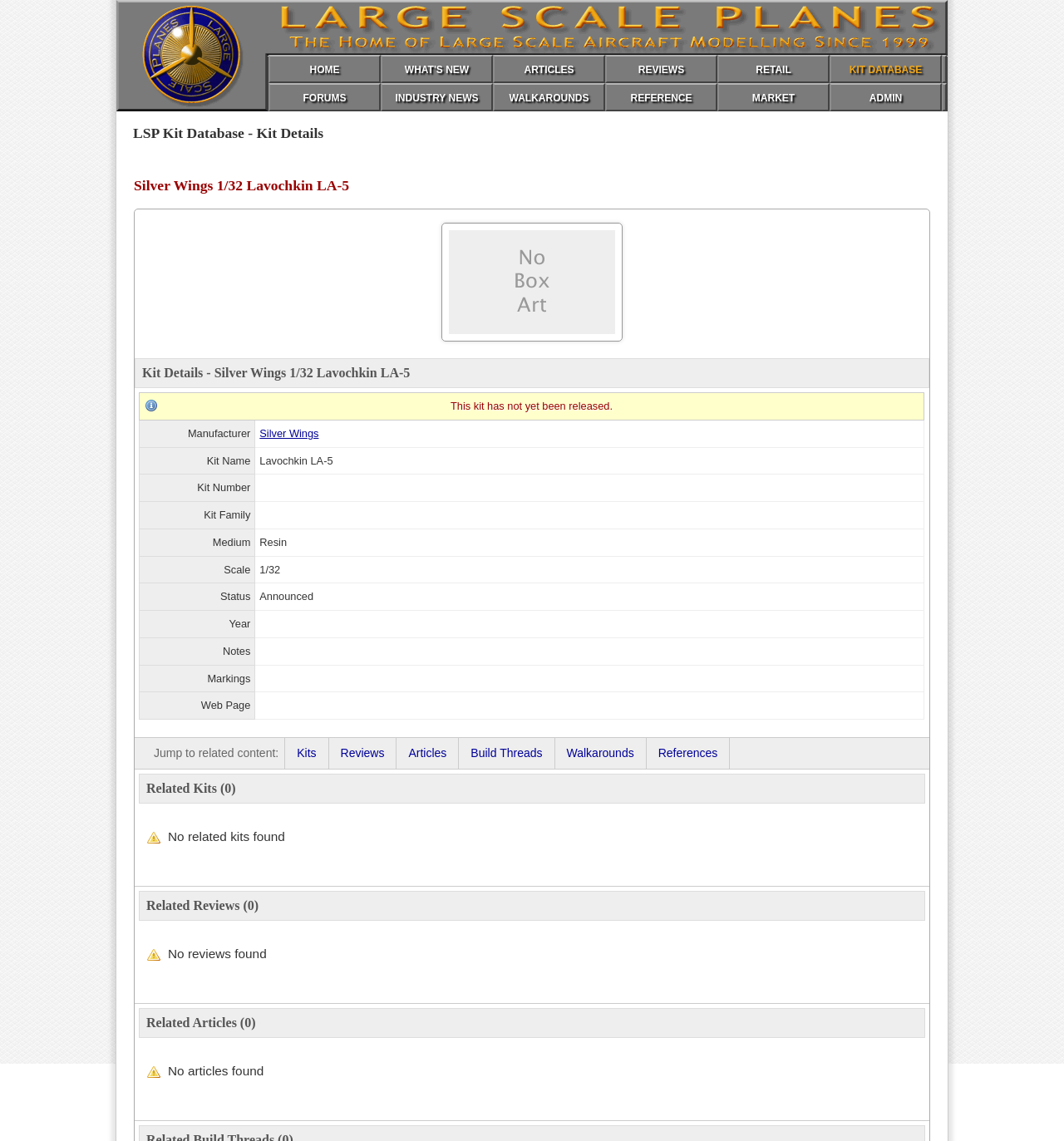Please give the bounding box coordinates of the area that should be clicked to fulfill the following instruction: "Check the 'Kit Details' table". The coordinates should be in the format of four float numbers from 0 to 1, i.e., [left, top, right, bottom].

[0.13, 0.344, 0.869, 0.631]